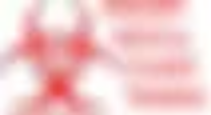Please respond to the question with a concise word or phrase:
What is the purpose of the surrounding text?

To inform viewers about safety protocols